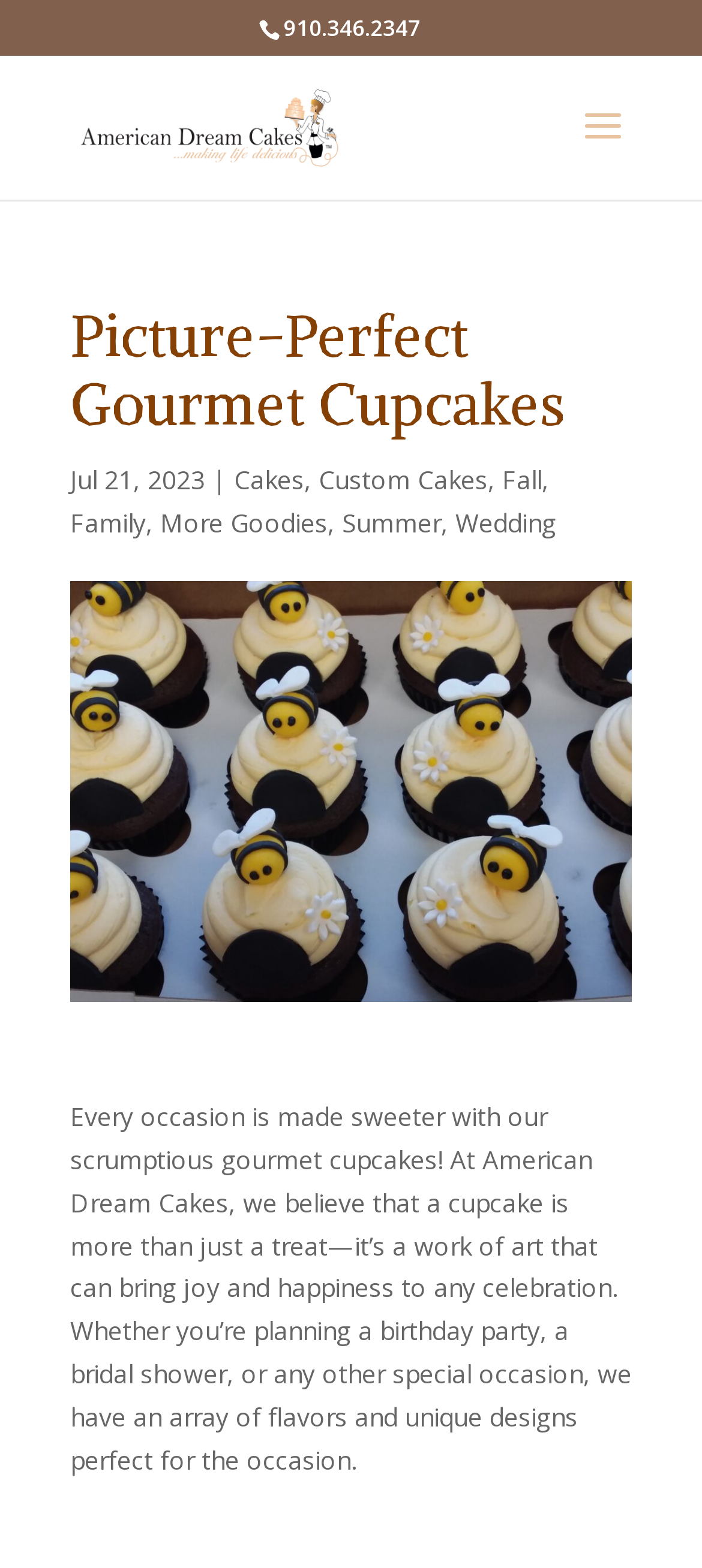What is the date mentioned on the webpage? Based on the image, give a response in one word or a short phrase.

Jul 21, 2023